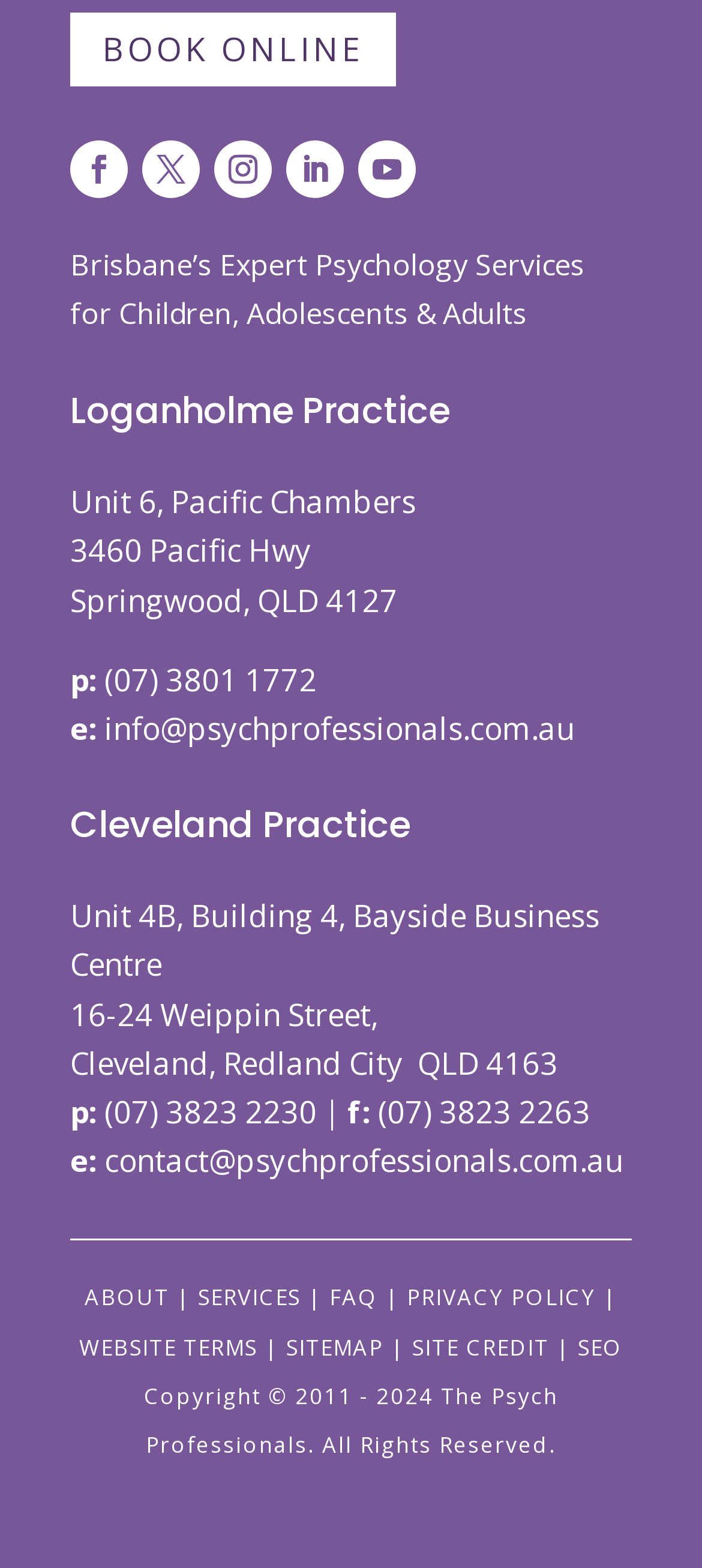Can you give a comprehensive explanation to the question given the content of the image?
What is the street address of the Cleveland Practice?

I found this answer by looking at the contact information listed under the Cleveland Practice heading, which includes the street address '16-24 Weippin Street'.